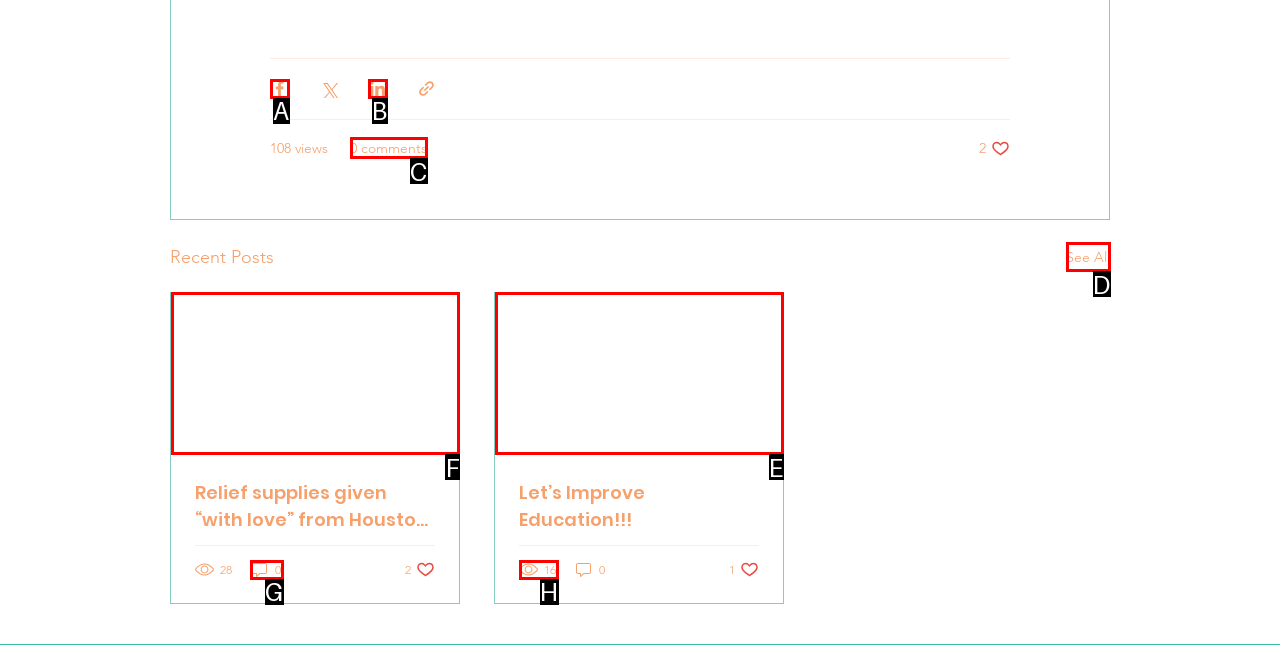Tell me which one HTML element I should click to complete the following task: View post details Answer with the option's letter from the given choices directly.

F